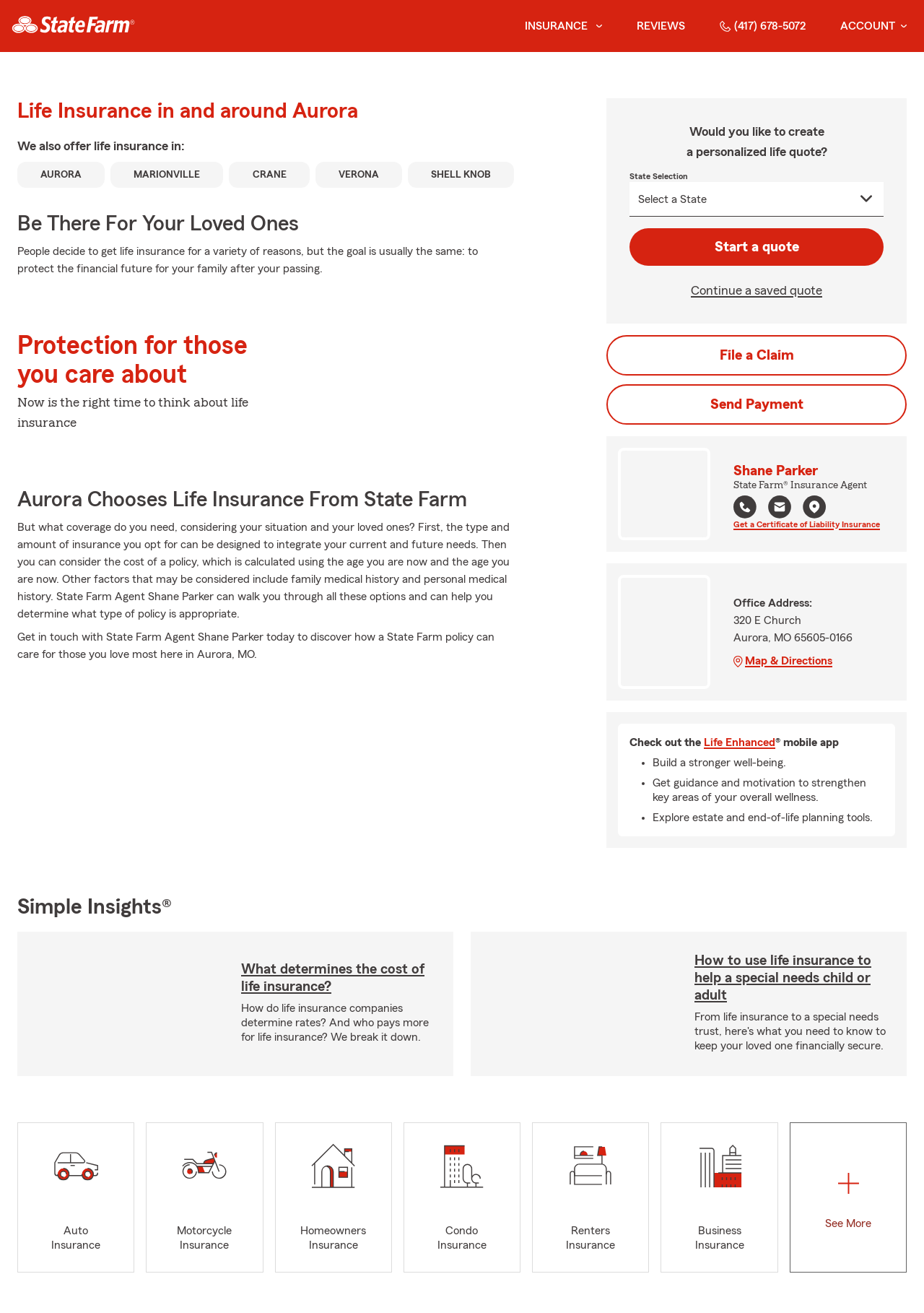Predict the bounding box coordinates of the UI element that matches this description: "Next page". The coordinates should be in the format [left, top, right, bottom] with each value between 0 and 1.

None